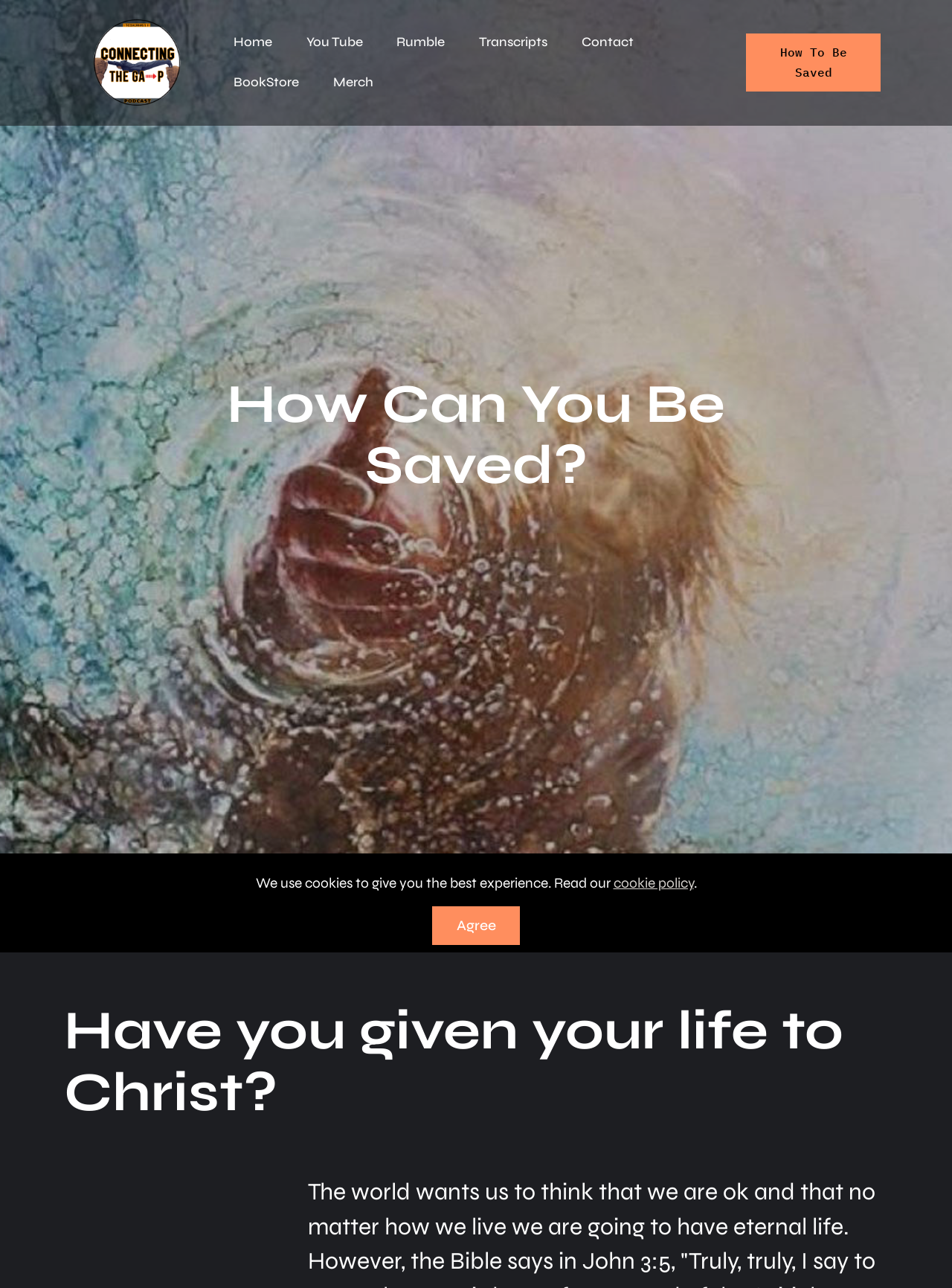Answer with a single word or phrase: 
How many social media links are present?

3